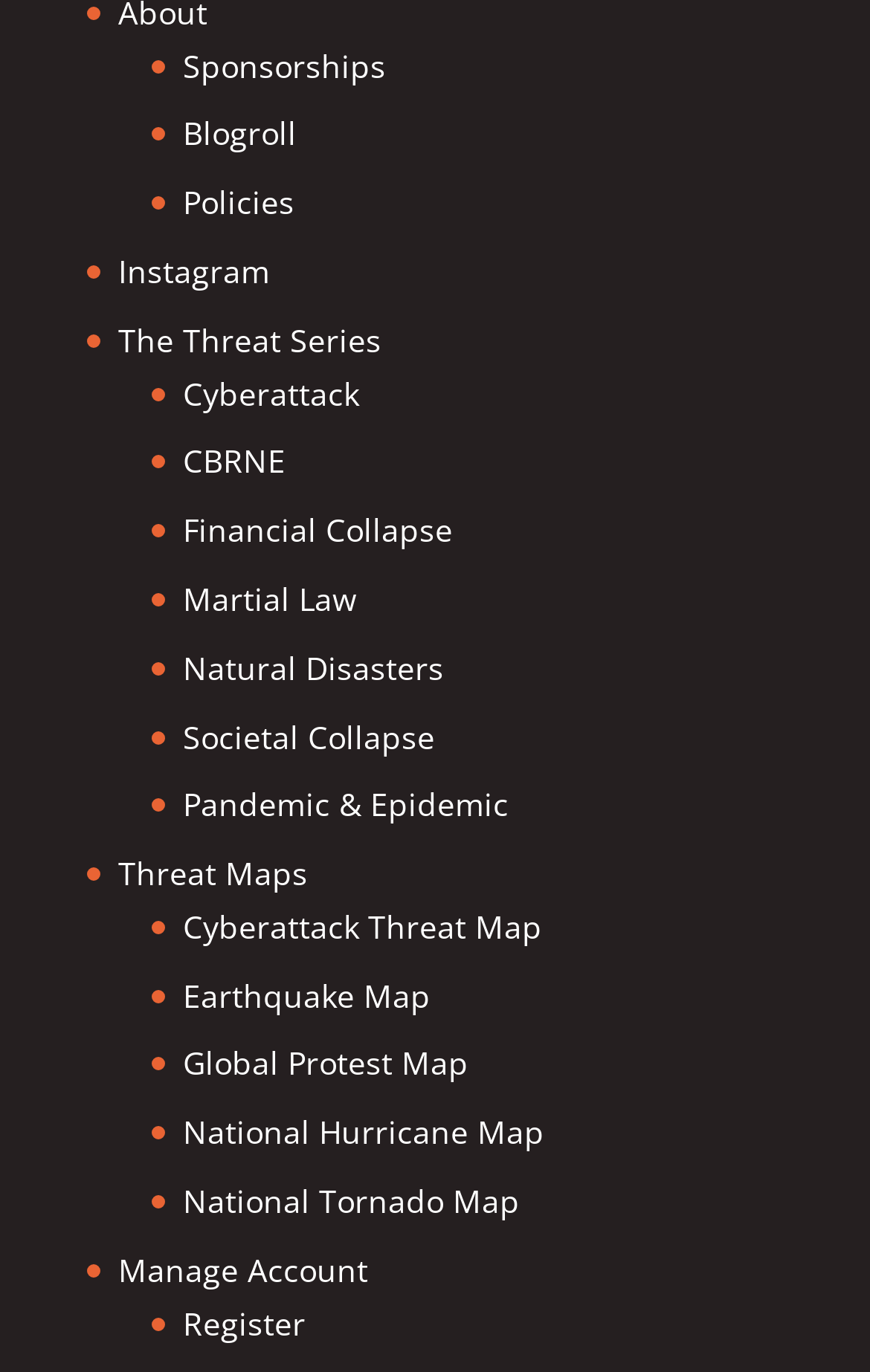What is the purpose of the 'Manage Account' link?
Please analyze the image and answer the question with as much detail as possible.

Based on the link's text and its position on the webpage, I infer that the 'Manage Account' link is intended for users to manage their account settings or profile.